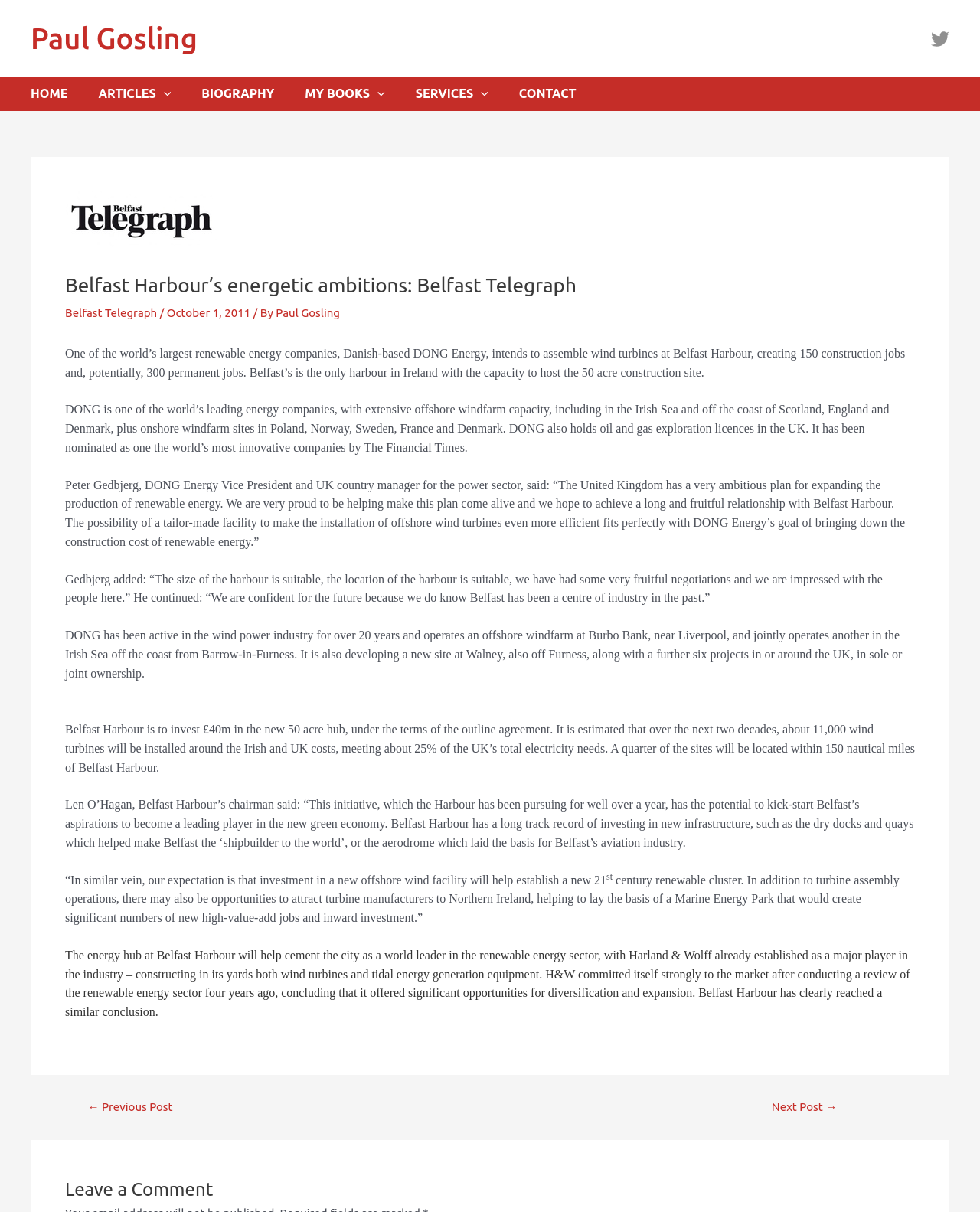Find the headline of the webpage and generate its text content.

Belfast Harbour’s energetic ambitions: Belfast Telegraph